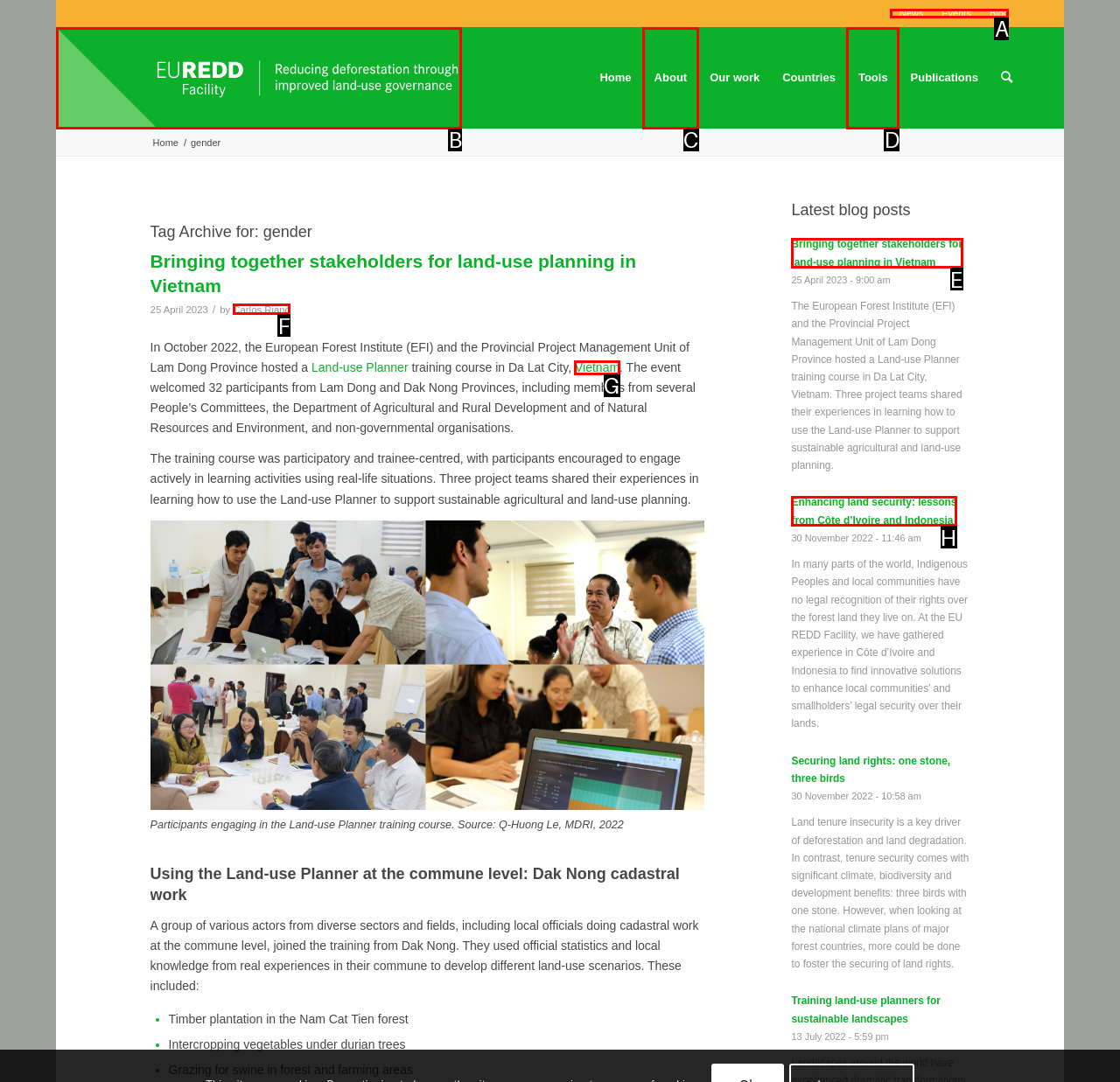Given the description: News Events Blog, identify the HTML element that fits best. Respond with the letter of the correct option from the choices.

A